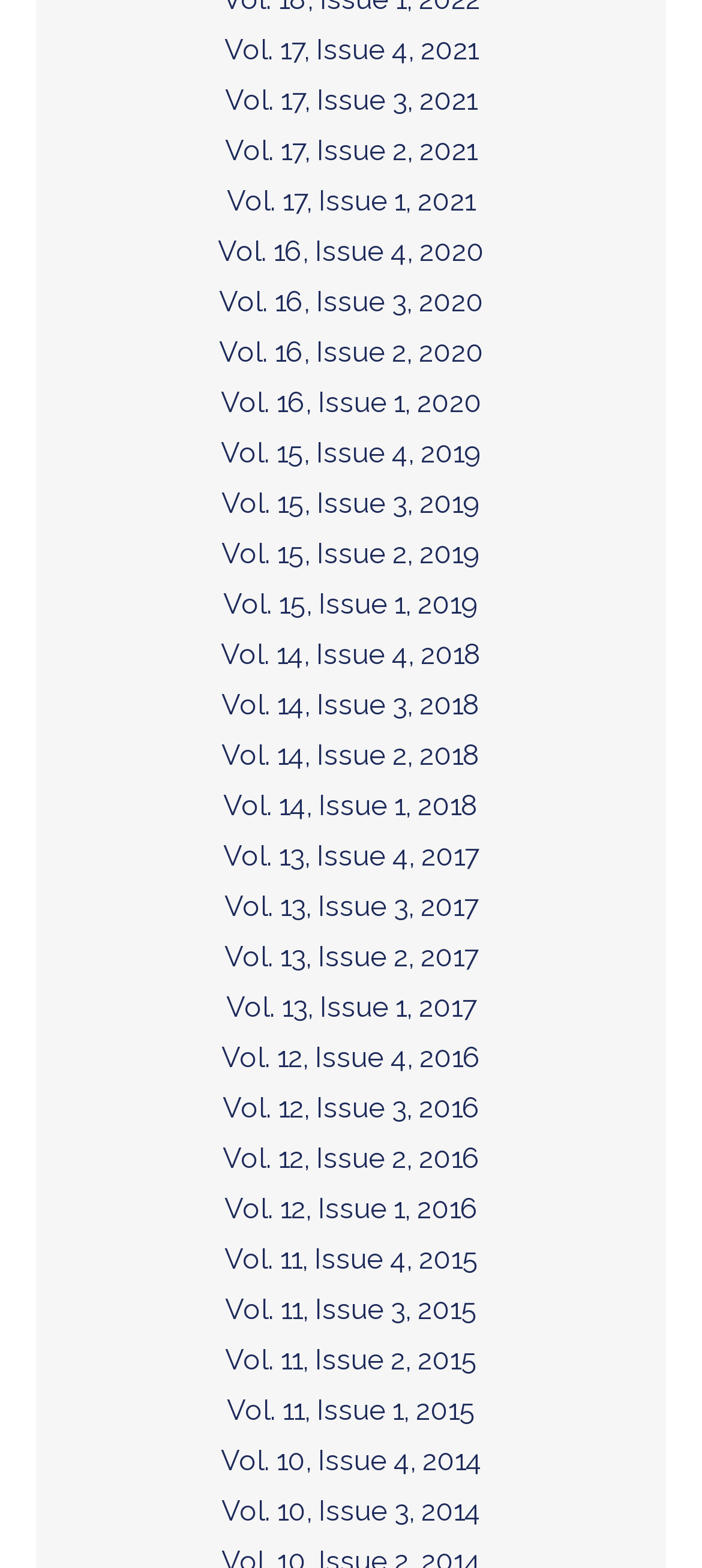Bounding box coordinates should be provided in the format (top-left x, top-left y, bottom-right x, bottom-right y) with all values between 0 and 1. Identify the bounding box for this UI element: Vol. 15, Issue 2, 2019

[0.077, 0.338, 0.923, 0.368]